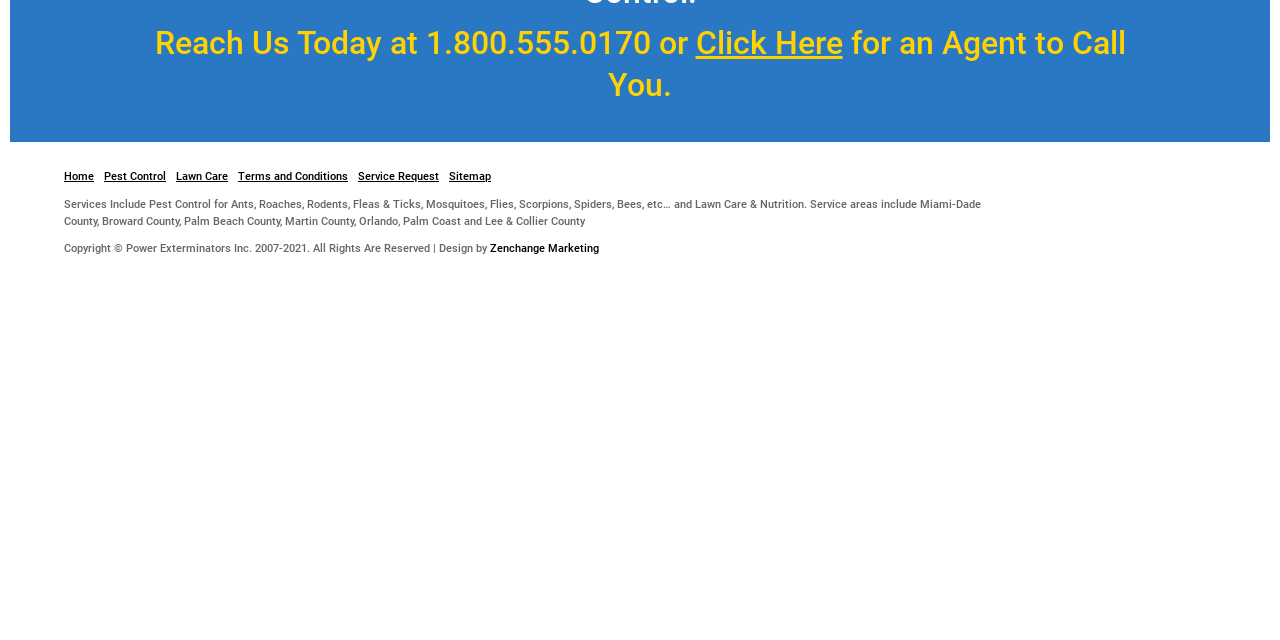Please determine the bounding box of the UI element that matches this description: Zenchange Marketing. The coordinates should be given as (top-left x, top-left y, bottom-right x, bottom-right y), with all values between 0 and 1.

[0.383, 0.378, 0.468, 0.399]